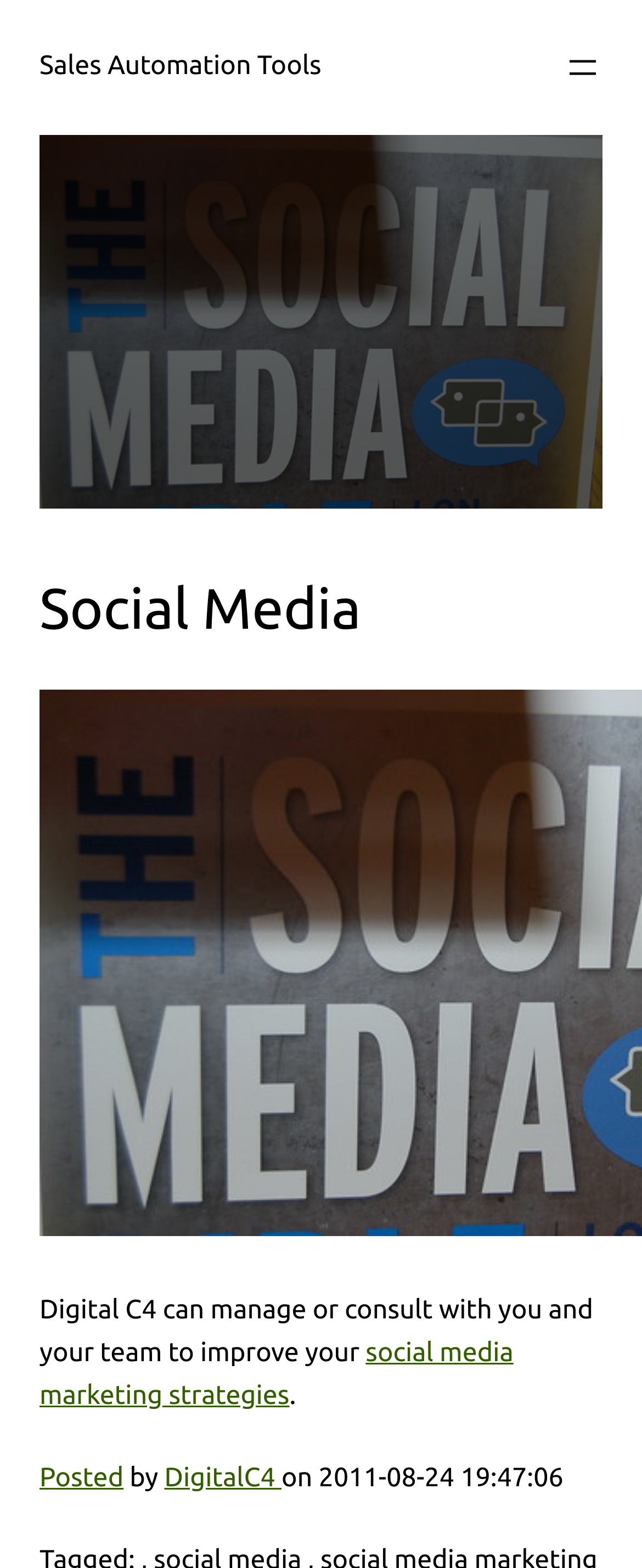Give a detailed account of the webpage, highlighting key information.

The webpage is about social media and sales automation tools. At the top, there is a link to "Sales Automation Tools" positioned near the left edge of the page. To the right of this link, a button labeled "Open menu" is located, which has a popup dialog associated with it.

Below the top section, a large figure takes up most of the width of the page, spanning from the left edge to the right edge. Above this figure, a heading reads "Social Media". 

Further down the page, a block of text starts with "Digital C4 can manage or consult with you and your team to improve your", which is followed by a link to "social media marketing strategies". A period is placed after this link, and then another link labeled "Posted" appears. The text "by" is positioned next to this link, followed by a link to "DigitalC4" and a timestamp "on 2011-08-24 19:47:06".